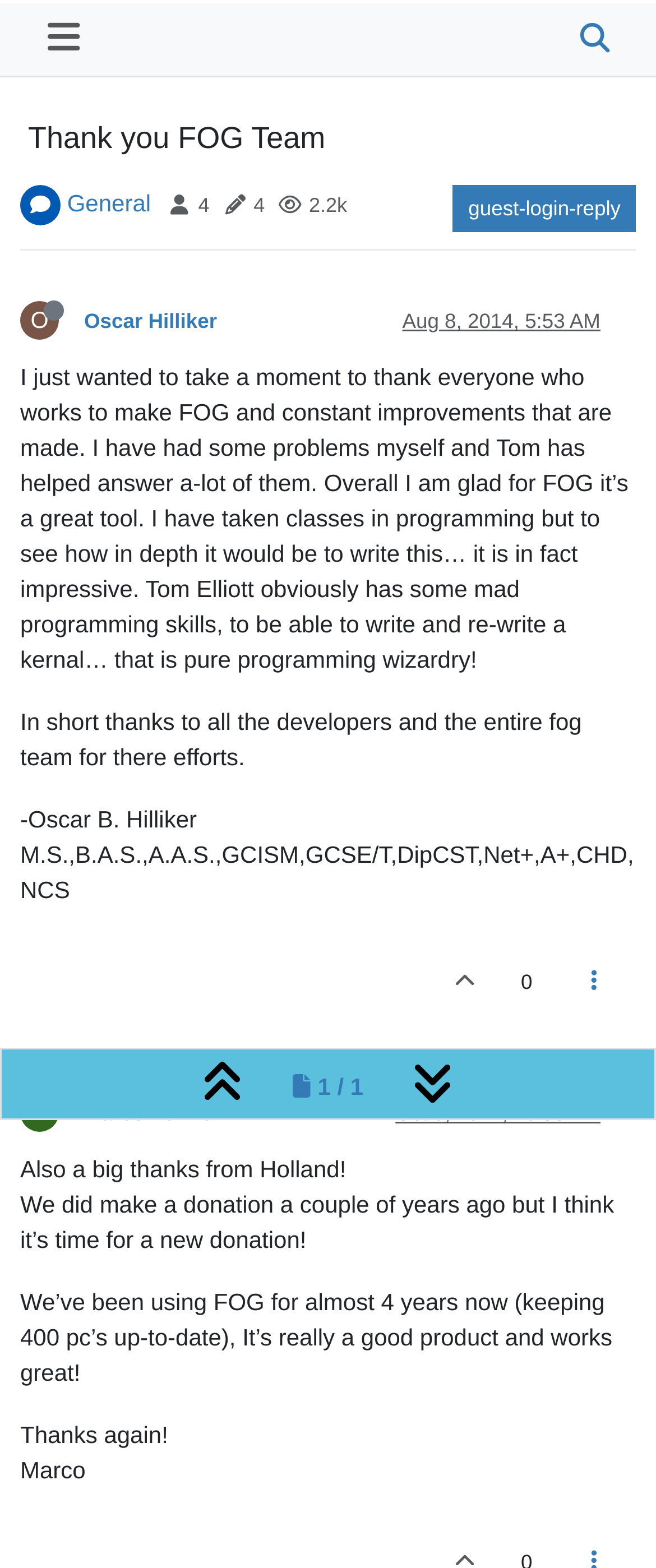Given the description "parent_node: 0", provide the bounding box coordinates of the corresponding UI element.

[0.652, 0.873, 0.765, 0.927]